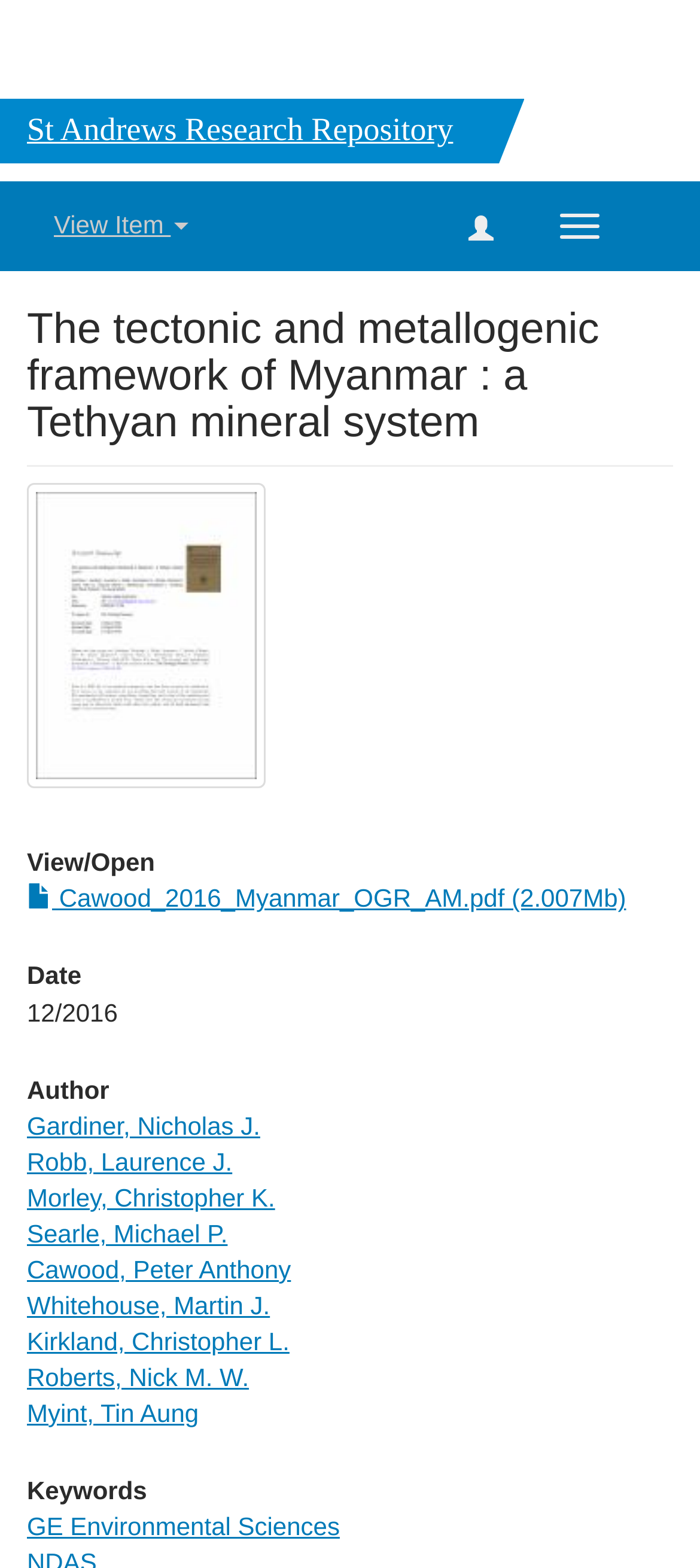Find the main header of the webpage and produce its text content.

St Andrews Research Repository